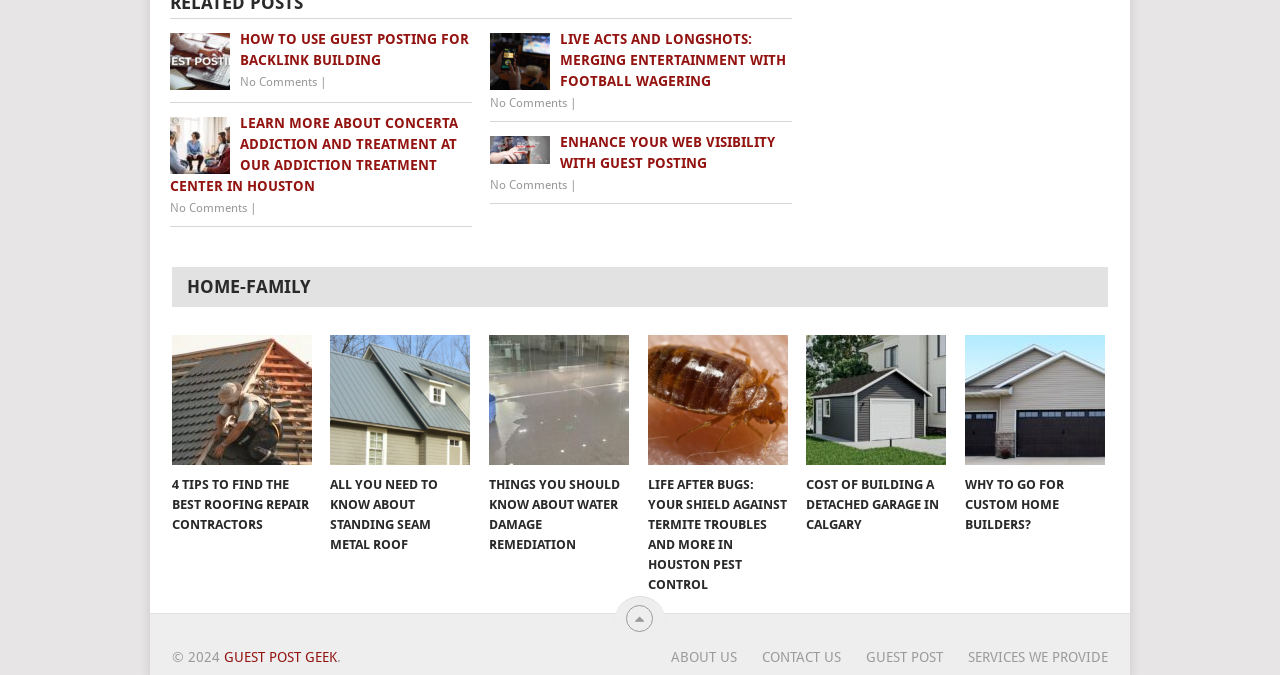Provide a brief response to the question below using one word or phrase:
How many main sections are there in the webpage?

2